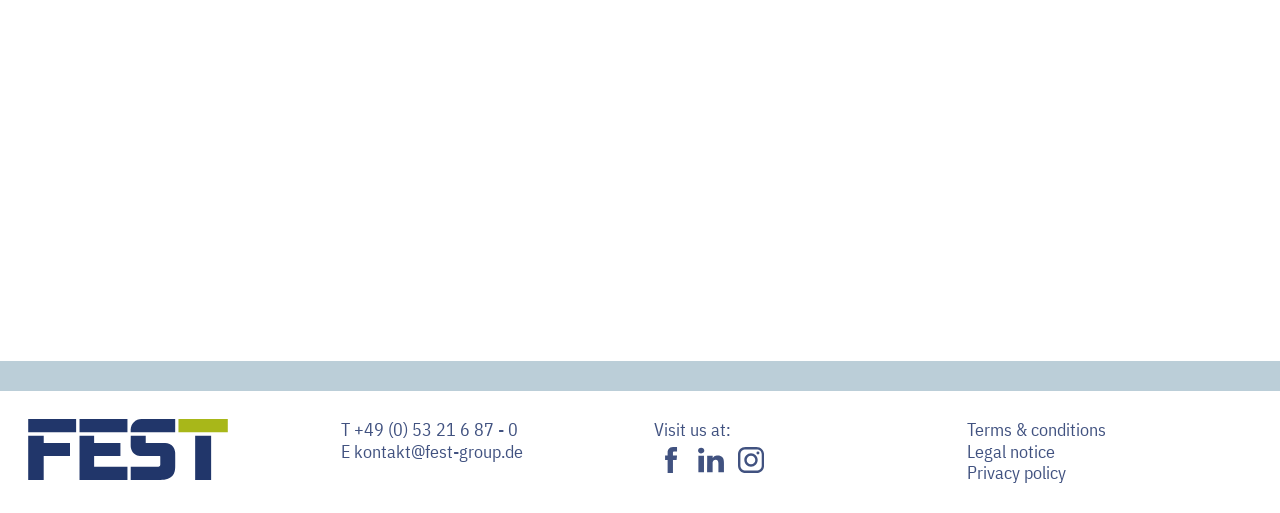What is the phone number?
From the screenshot, supply a one-word or short-phrase answer.

+49 (0) 53 21 6 87 - 0